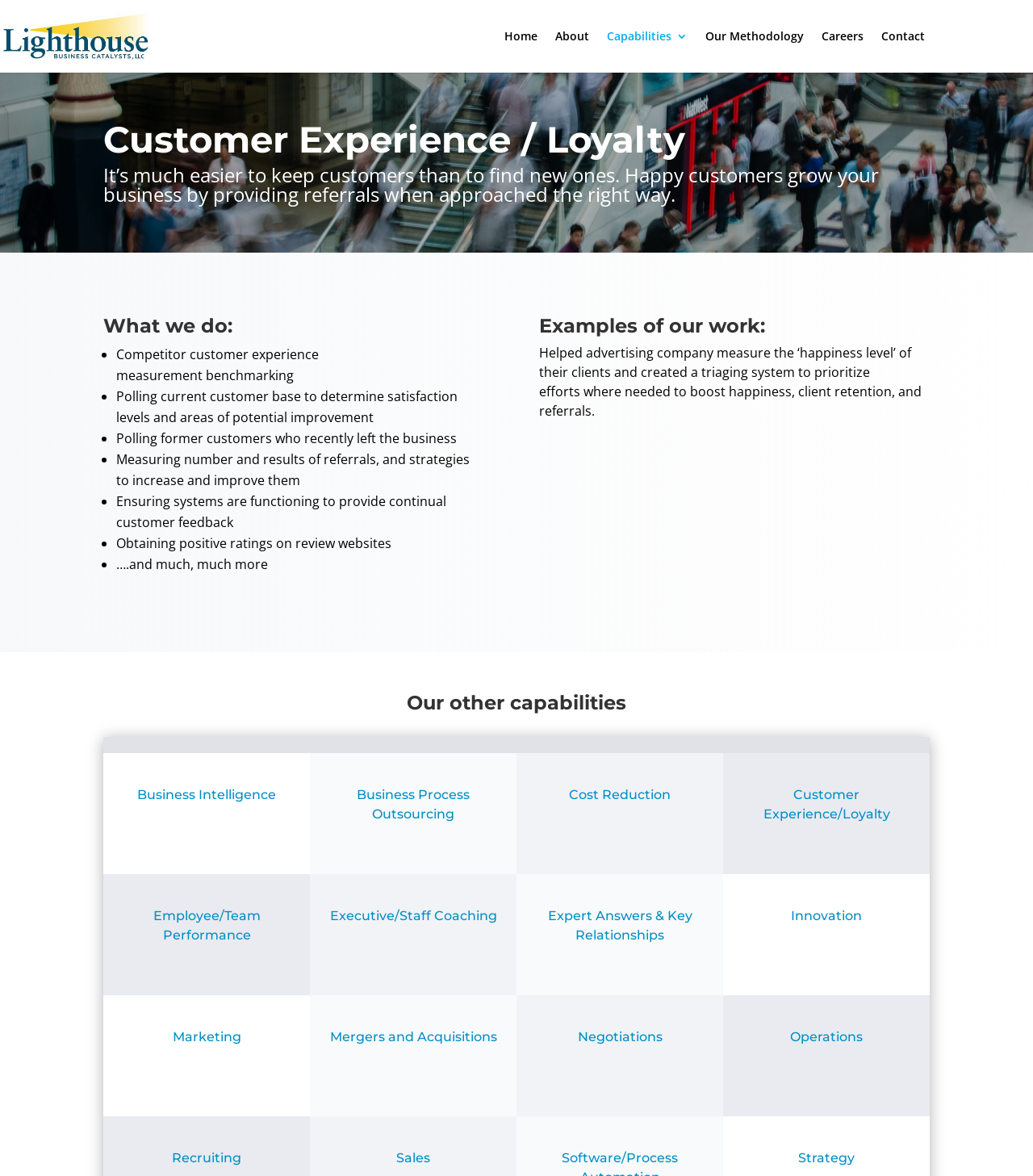Locate the bounding box coordinates of the UI element described by: "alt="Lighthouse Business Catalysts"". The bounding box coordinates should consist of four float numbers between 0 and 1, i.e., [left, top, right, bottom].

[0.027, 0.023, 0.172, 0.036]